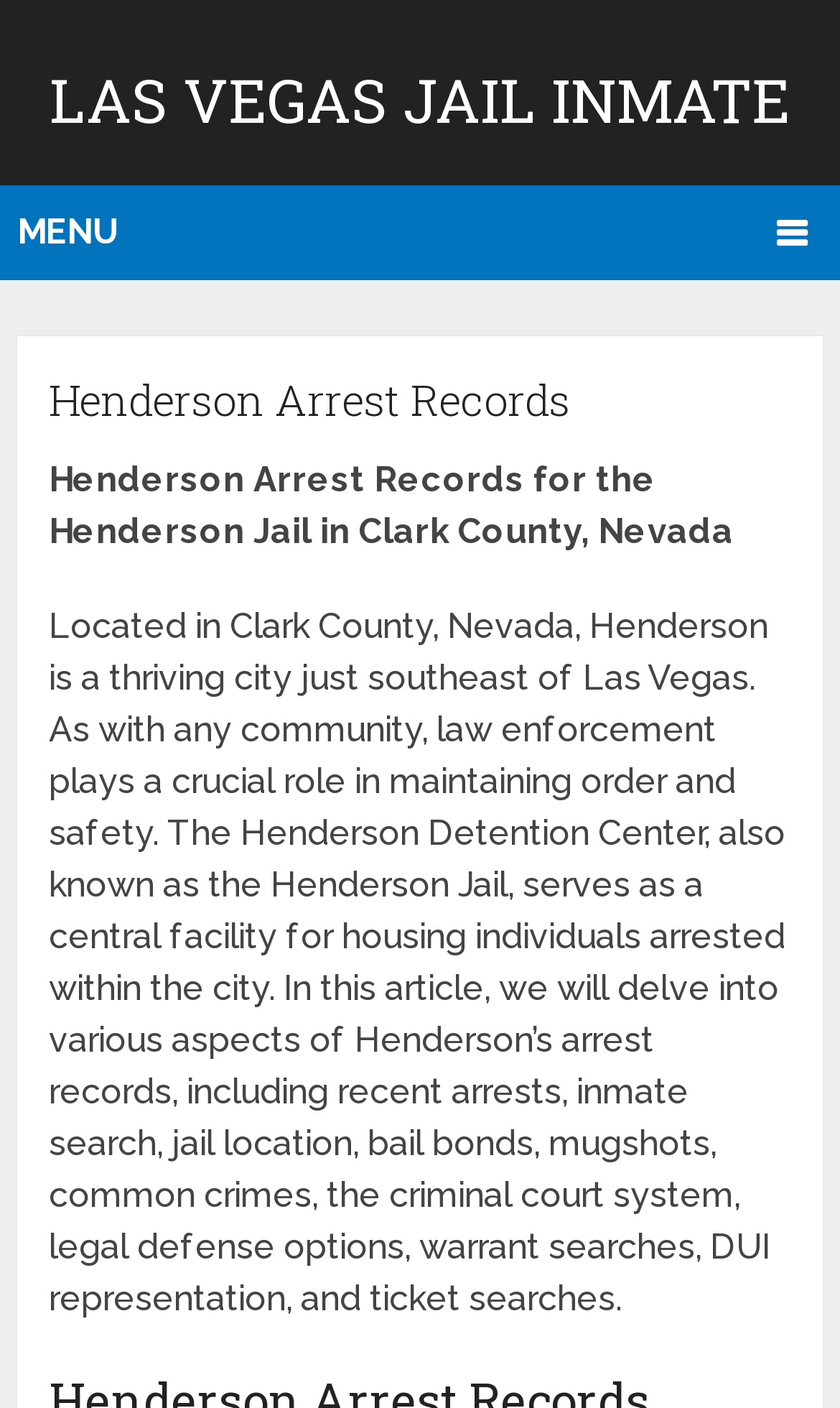What is the purpose of the Henderson Detention Center?
Answer the question with detailed information derived from the image.

According to the webpage content, the Henderson Detention Center, also known as the Henderson Jail, serves as a central facility for housing individuals arrested within the city, which implies that its purpose is to detain and house arrested individuals.